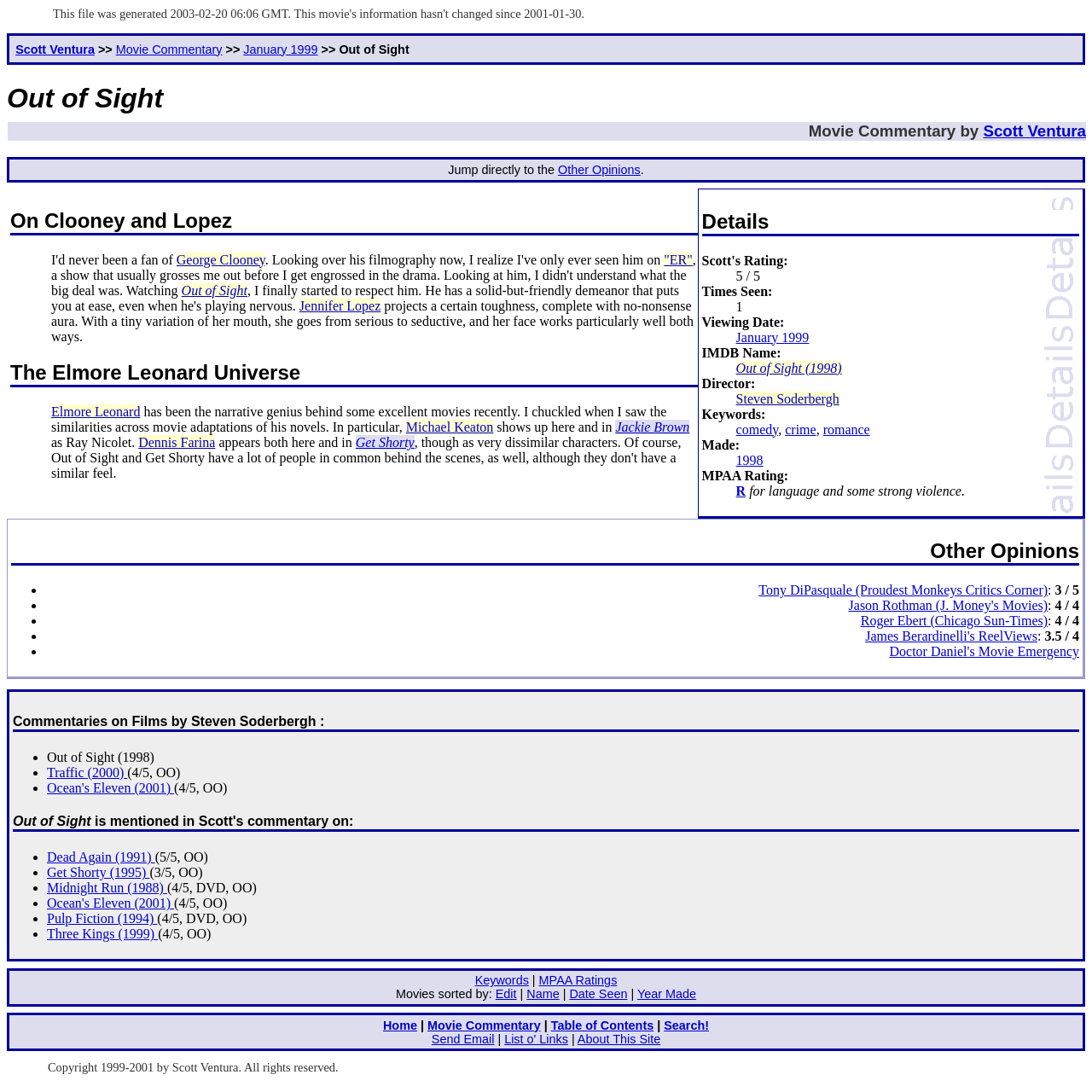Provide a one-word or short-phrase response to the question:
How many opinions are listed in the 'Other Opinions' section?

4